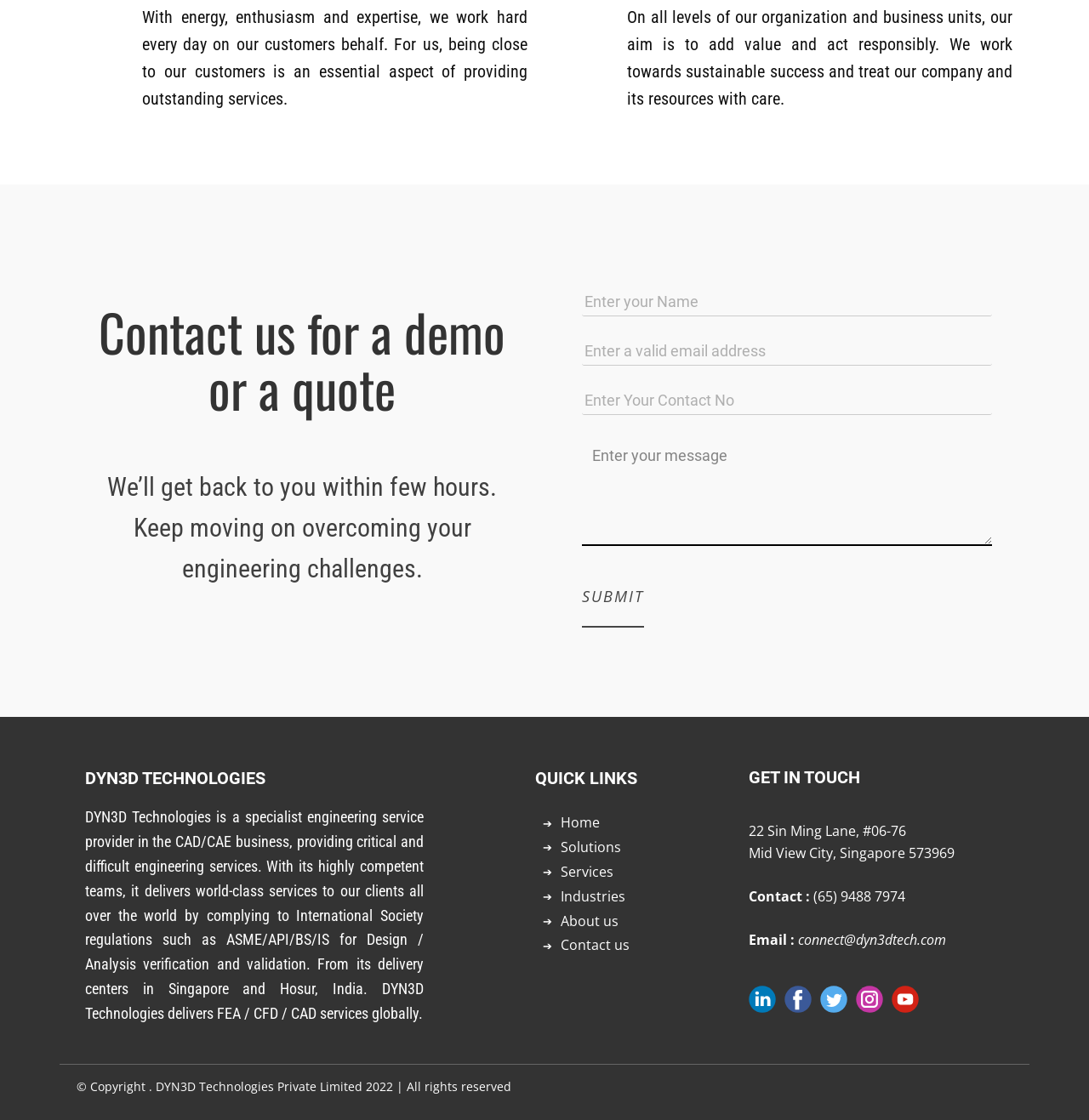What is the address of the company?
Based on the image, answer the question with as much detail as possible.

The address can be found in the static text elements with bounding box coordinates [0.688, 0.734, 0.832, 0.75] and [0.688, 0.753, 0.877, 0.77].